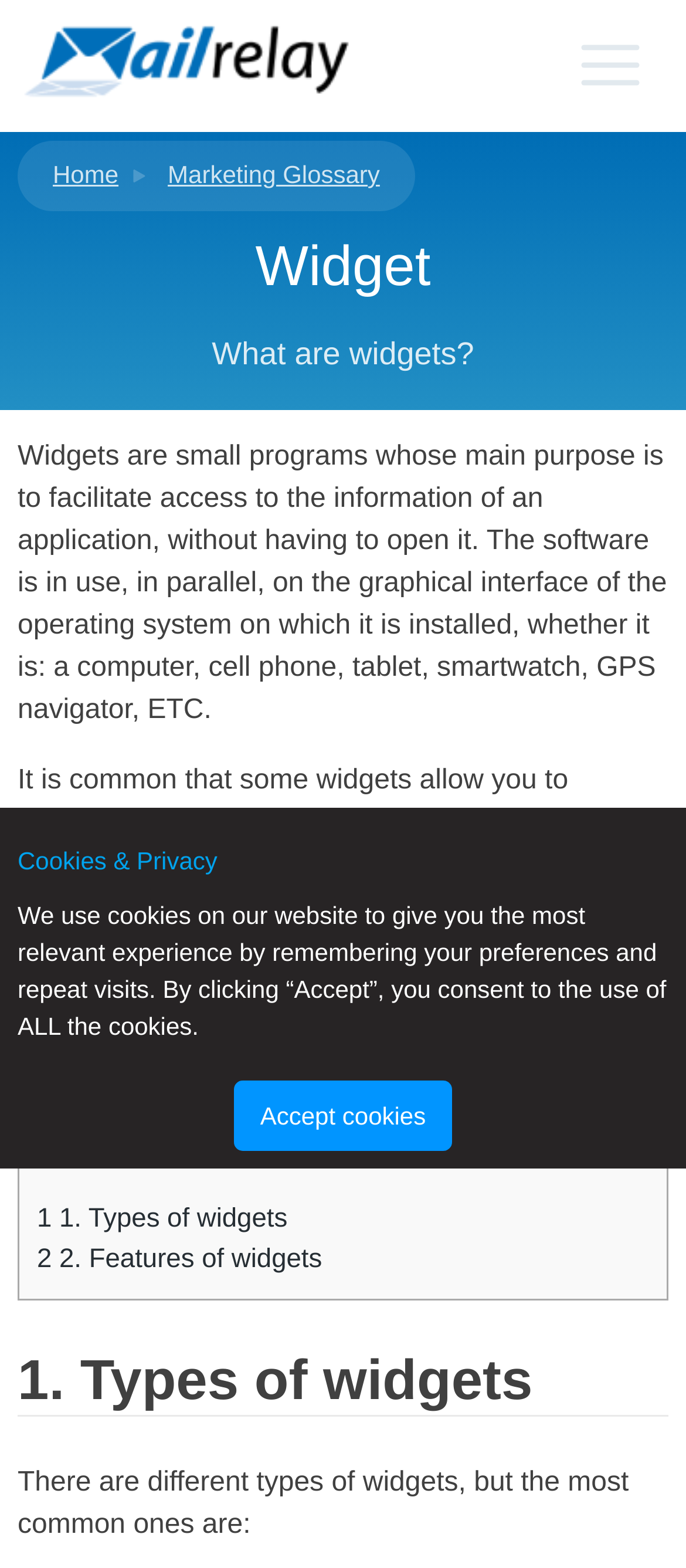Using the format (top-left x, top-left y, bottom-right x, bottom-right y), and given the element description, identify the bounding box coordinates within the screenshot: 1 1. Types of widgets

[0.054, 0.768, 0.419, 0.787]